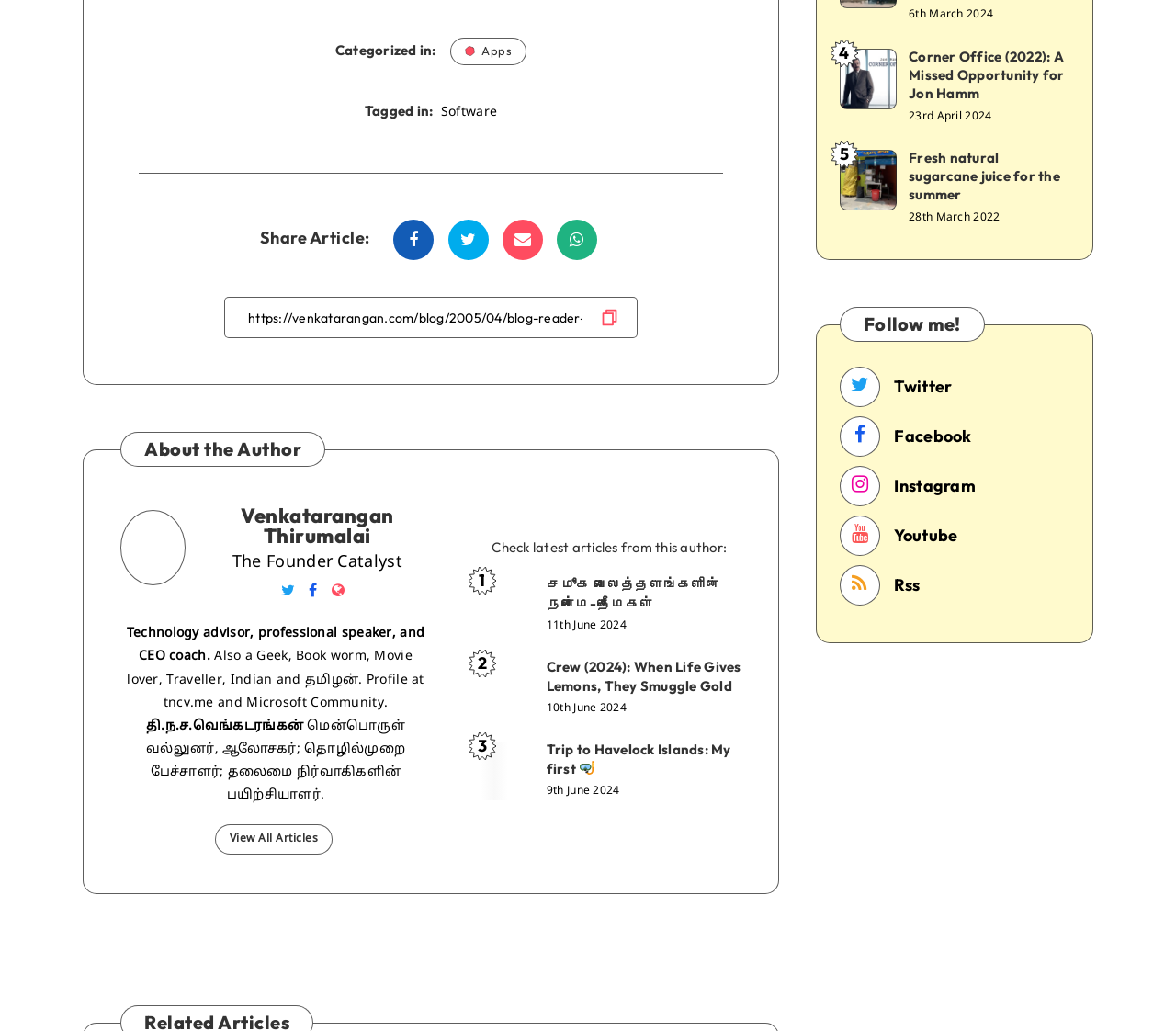Please indicate the bounding box coordinates of the element's region to be clicked to achieve the instruction: "Check the EVENTS". Provide the coordinates as four float numbers between 0 and 1, i.e., [left, top, right, bottom].

None